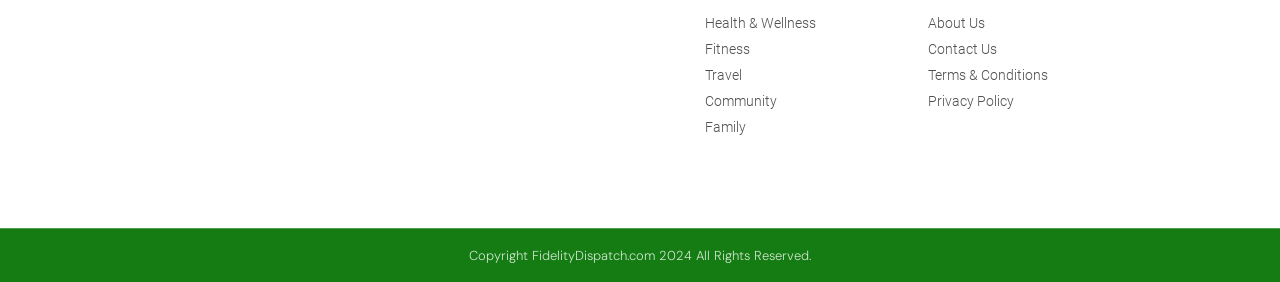Please find and report the bounding box coordinates of the element to click in order to perform the following action: "Read Terms & Conditions". The coordinates should be expressed as four float numbers between 0 and 1, in the format [left, top, right, bottom].

[0.725, 0.231, 0.934, 0.305]